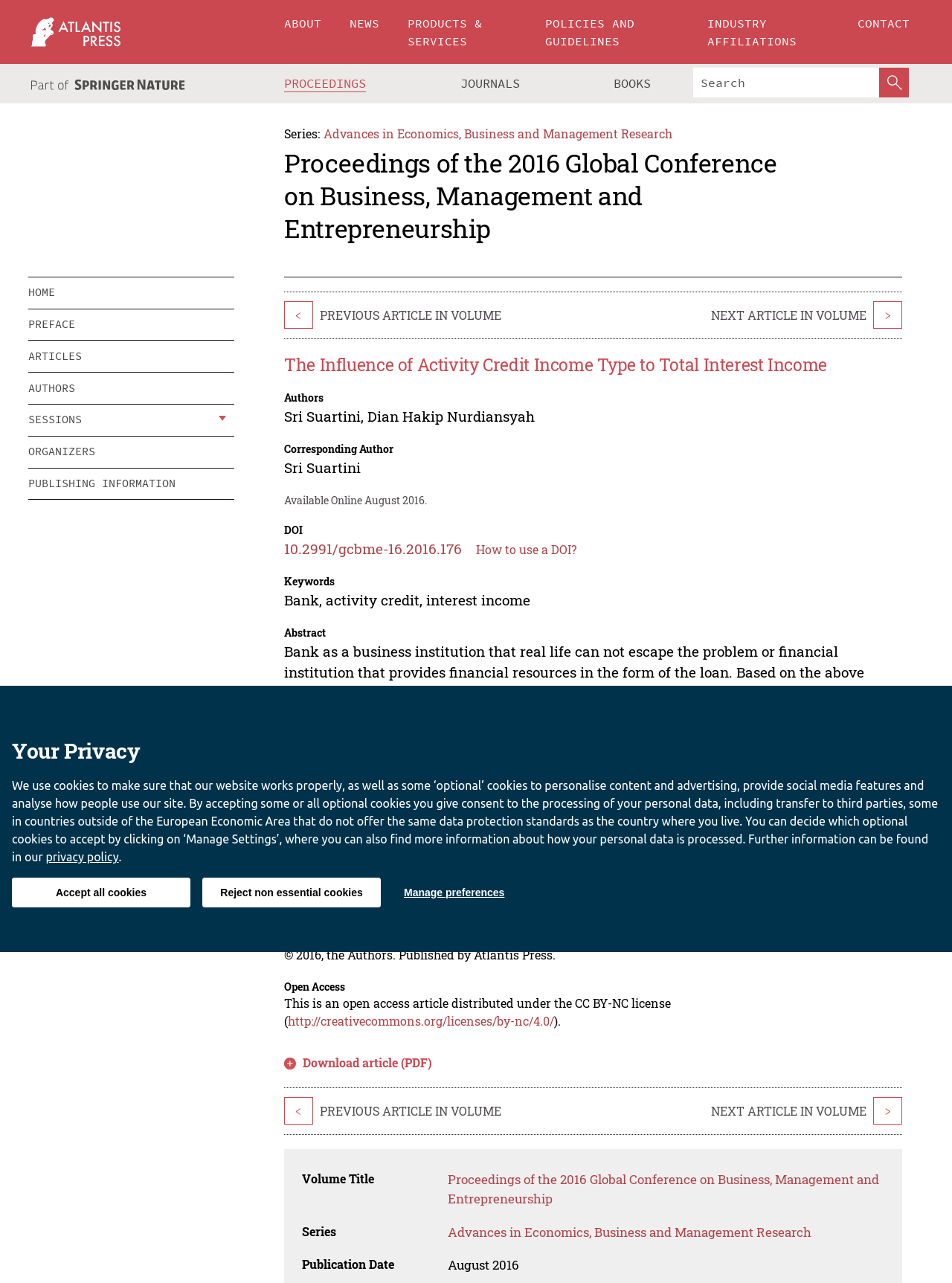Create a detailed description of the webpage's content and layout.

The webpage is a research article page from Atlantis Press, a publisher of academic journals and proceedings. At the top of the page, there is a navigation menu with links to "ABOUT", "NEWS", "PRODUCTS & SERVICES", "POLICIES AND GUIDELINES", "INDUSTRY AFFILIATIONS", and "CONTACT". Below the navigation menu, there is a secondary navigation menu with links to "PROCEEDINGS", "JOURNALS", "BOOKS", and a search box.

On the left side of the page, there is a sidebar with links to "HOME", "PREFACE", "ARTICLES", "AUTHORS", "SESSIONS", "ORGANIZERS", and "PUBLISHING INFORMATION". The sidebar also contains a section with links to previous and next articles in the volume.

The main content of the page is the research article, which includes the title "The Influence of Activity Credit Income Type to Total Interest Income", authors' names, and a corresponding author's information. The article has an abstract, which summarizes the research on the influence of three credit activities on interest income. The abstract is followed by a section with keywords, DOI, and other publication information.

Below the abstract, there is a section with details about the article, including the authors, publication date, and copyright information. The article also has a section with links to download the article in PDF format and to navigate to previous and next articles in the volume.

At the bottom of the page, there is a section with links to previous and next articles in the volume, as well as a section with volume title information.